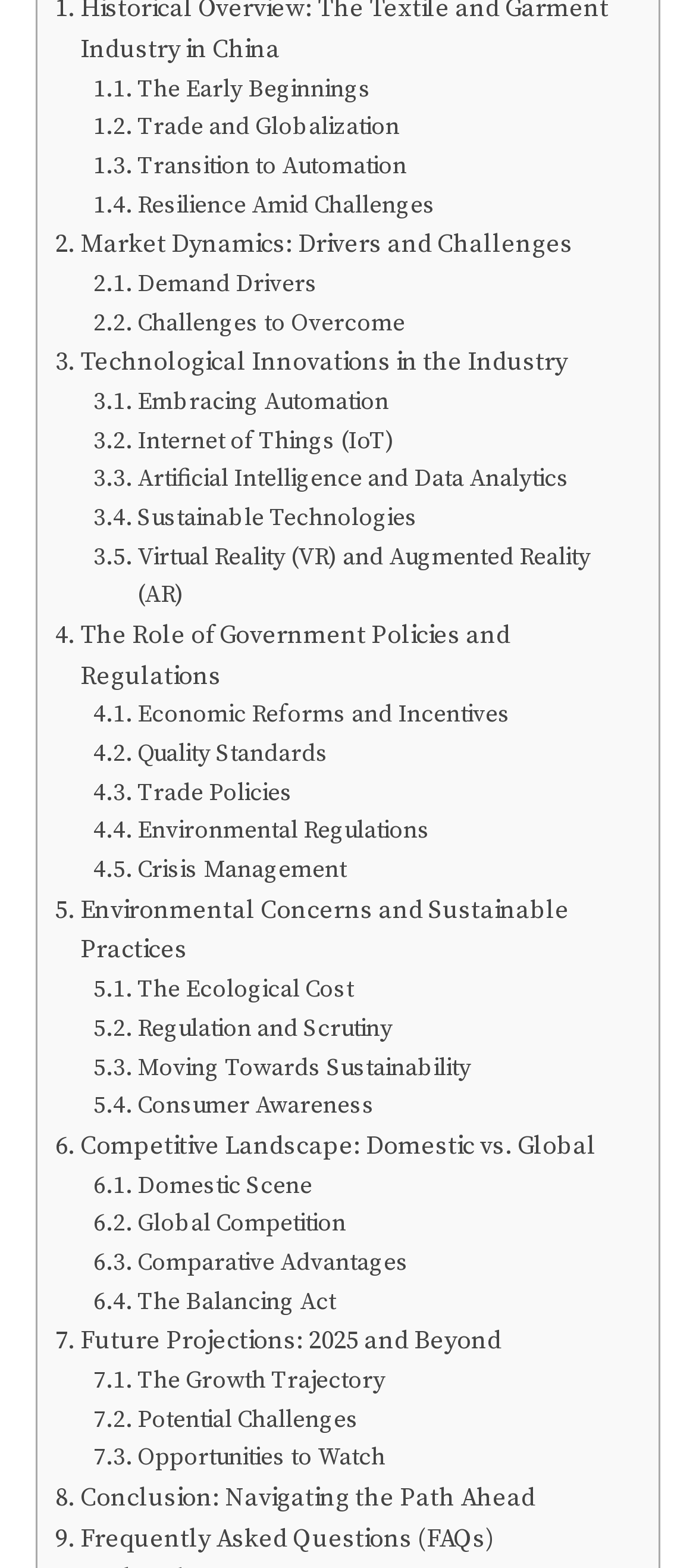Locate the bounding box coordinates of the area you need to click to fulfill this instruction: 'Learn about 'Literate Roleplay''. The coordinates must be in the form of four float numbers ranging from 0 to 1: [left, top, right, bottom].

None